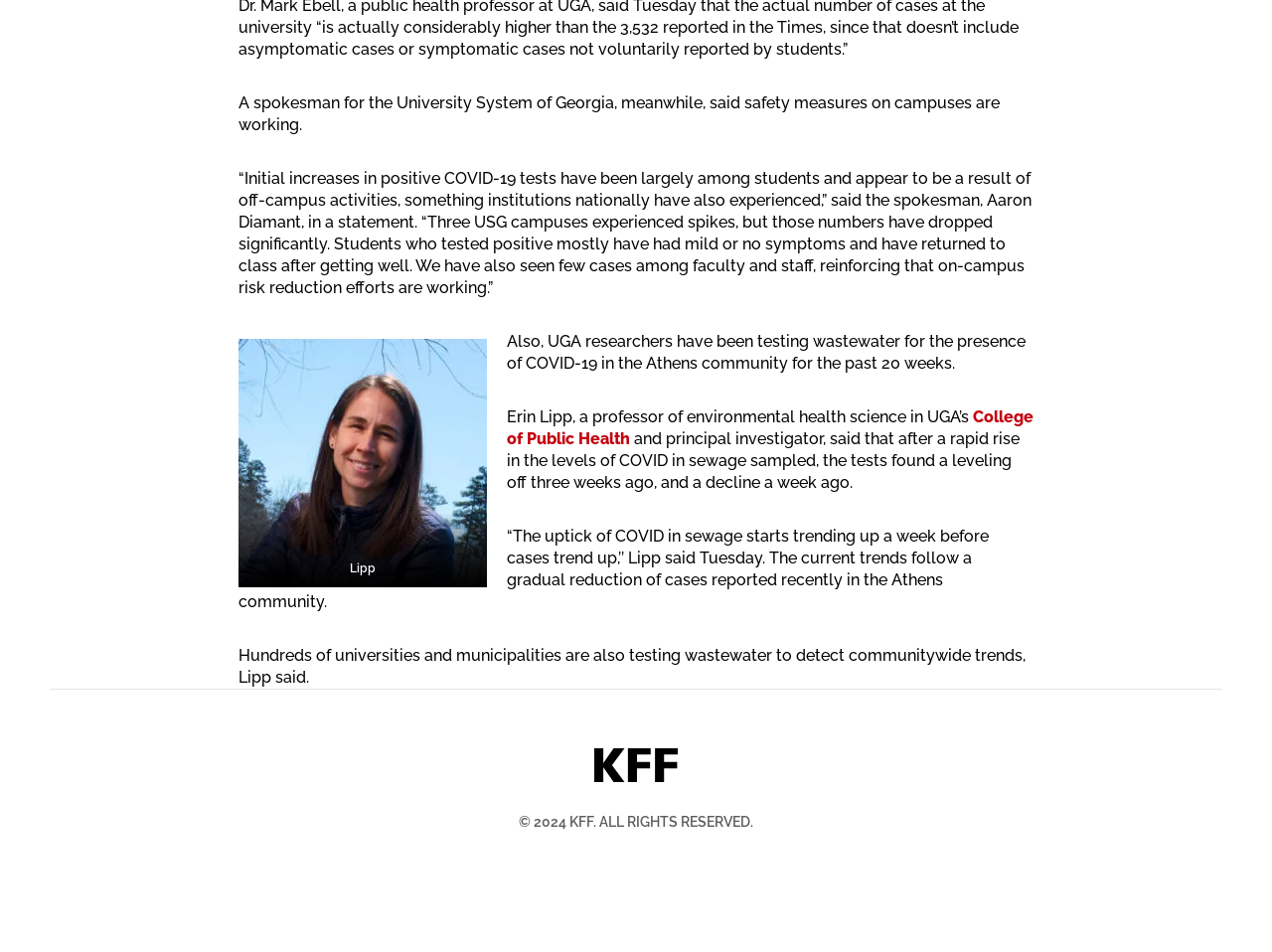Using the element description KFF, predict the bounding box coordinates for the UI element. Provide the coordinates in (top-left x, top-left y, bottom-right x, bottom-right y) format with values ranging from 0 to 1.

[0.467, 0.784, 0.533, 0.824]